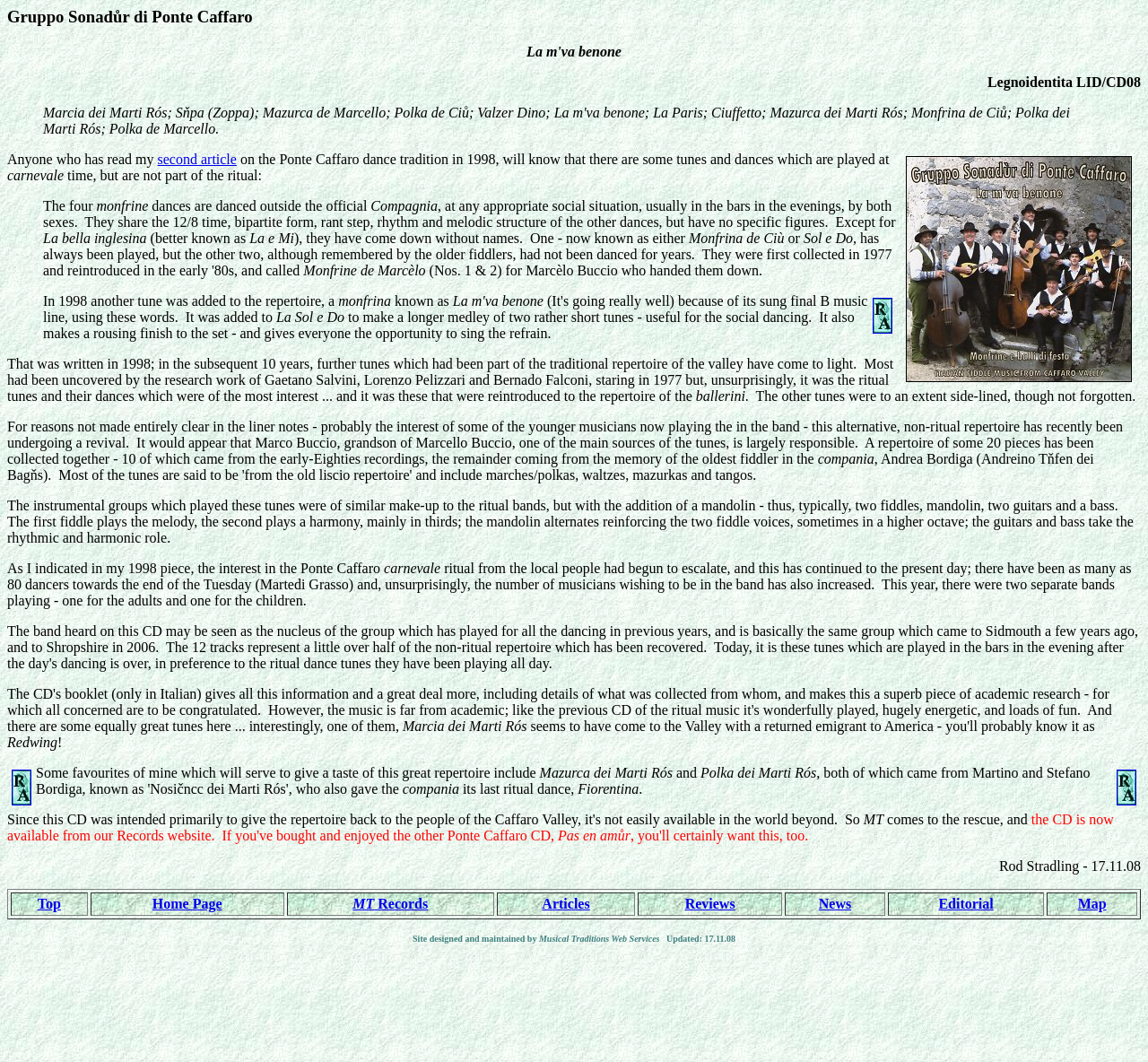Pinpoint the bounding box coordinates of the area that should be clicked to complete the following instruction: "play the sound clip". The coordinates must be given as four float numbers between 0 and 1, i.e., [left, top, right, bottom].

[0.01, 0.724, 0.027, 0.758]